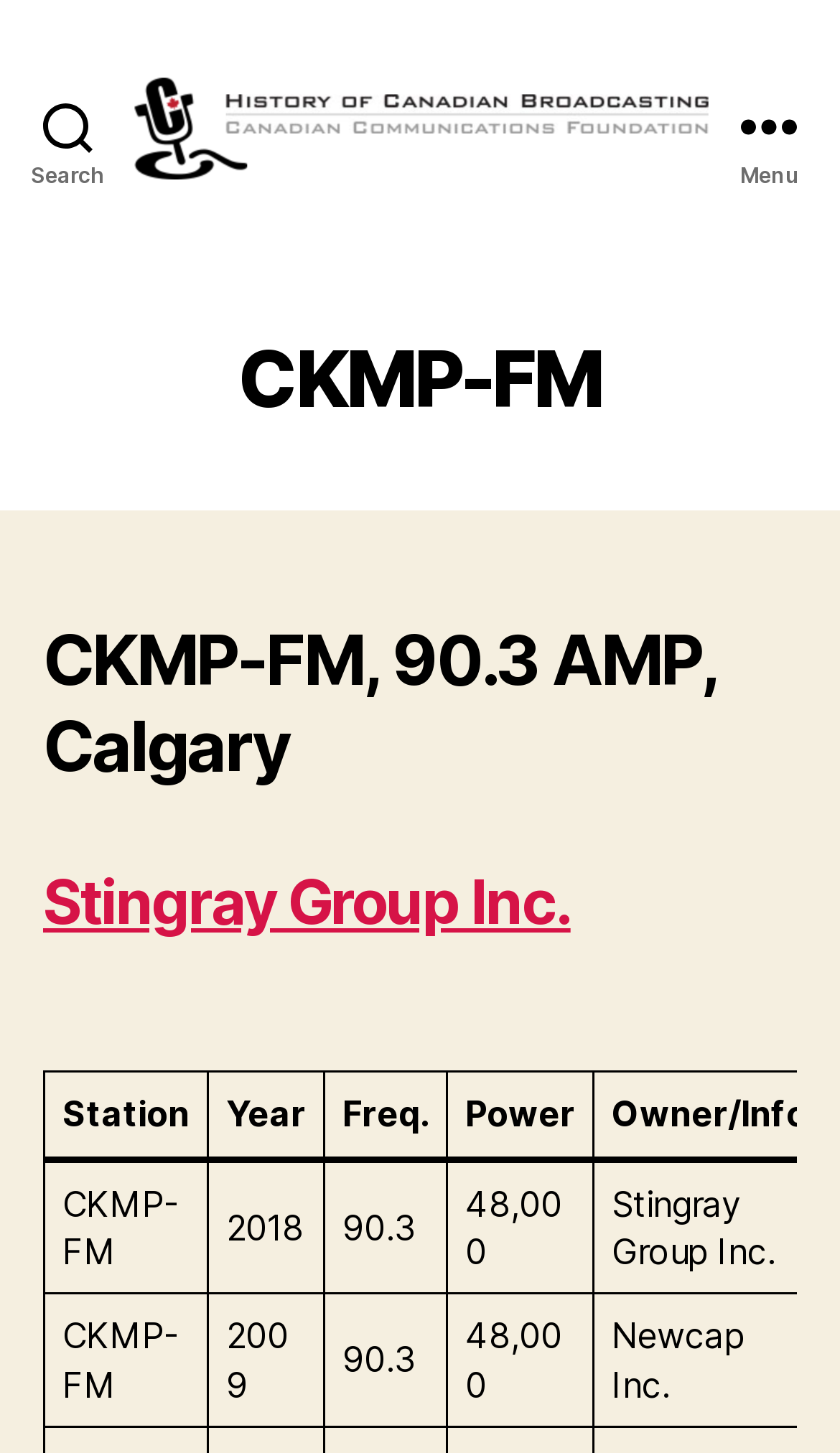Generate a thorough caption that explains the contents of the webpage.

The webpage is about CKMP-FM, a Canadian broadcasting station. At the top left, there is a search button. Next to it, there is a link and an image with the title "The History of Canadian Broadcasting". 

On the top right, there is a menu button. When expanded, it reveals a header section with three headings: "CKMP-FM", "CKMP-FM, 90.3 AMP, Calgary", and "Stingray Group Inc.". The last heading is also a link. 

Below the header section, there is a table with five columns: "Station", "Year", "Freq.", "Power", and "Owner/Info". The table has two rows of data, each containing information about CKMP-FM, including its frequency, power, and owner. The first row shows the current information, with the owner being Stingray Group Inc., and the second row shows the previous information, with the owner being Newcap Inc.